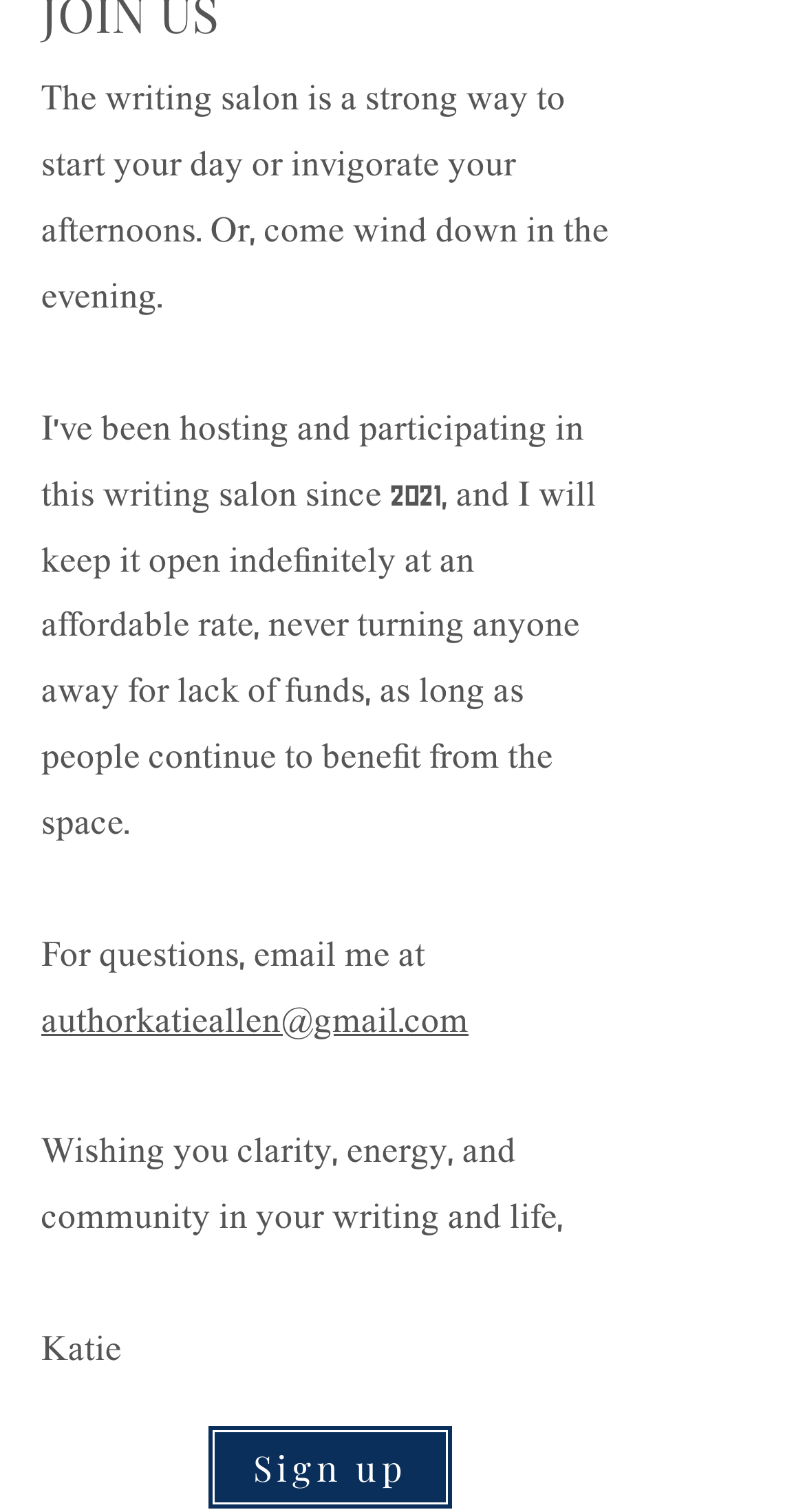Given the element description "authorkatieallen@gmail.com", identify the bounding box of the corresponding UI element.

[0.051, 0.662, 0.582, 0.687]